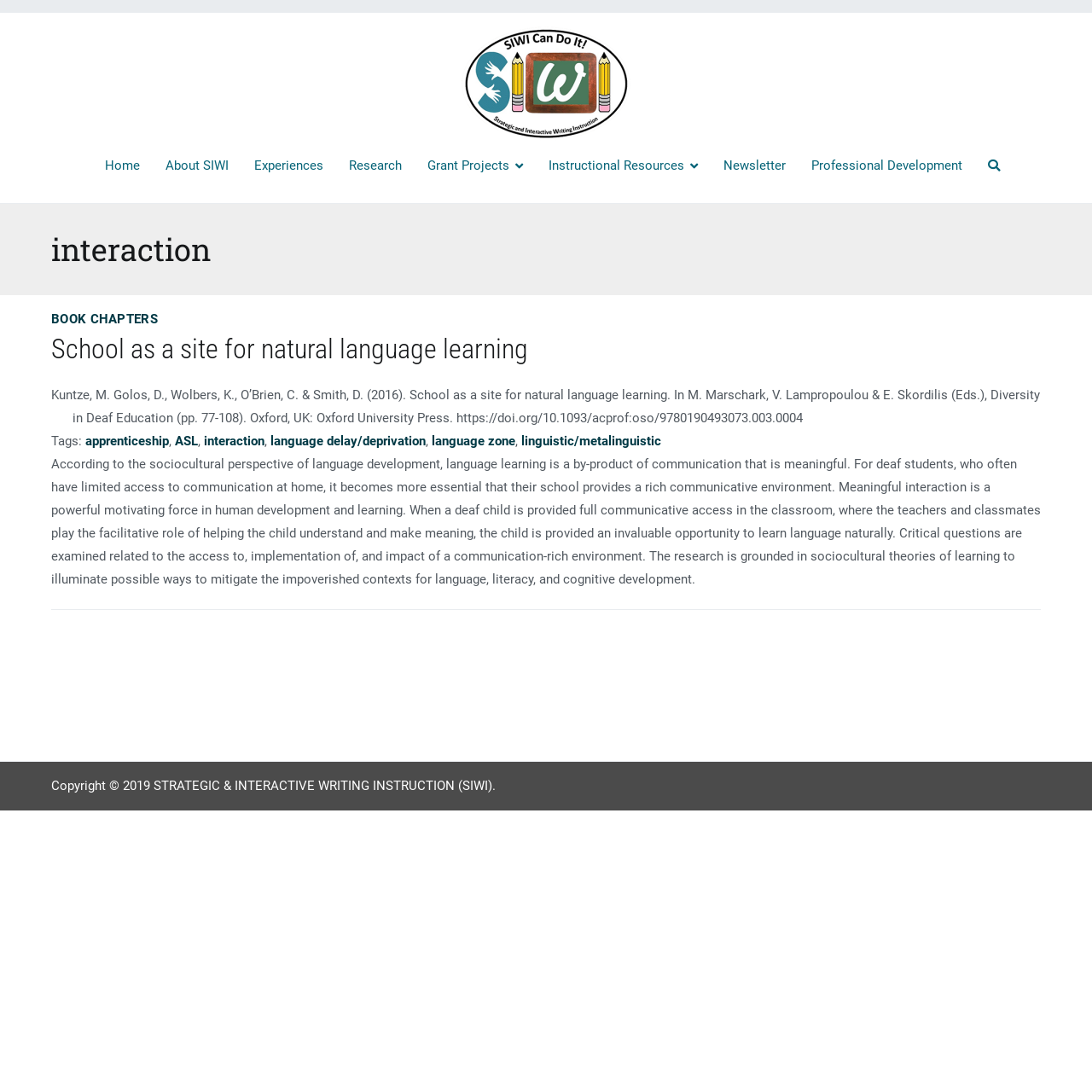Determine the bounding box for the UI element as described: "Book Chapters". The coordinates should be represented as four float numbers between 0 and 1, formatted as [left, top, right, bottom].

[0.047, 0.285, 0.144, 0.299]